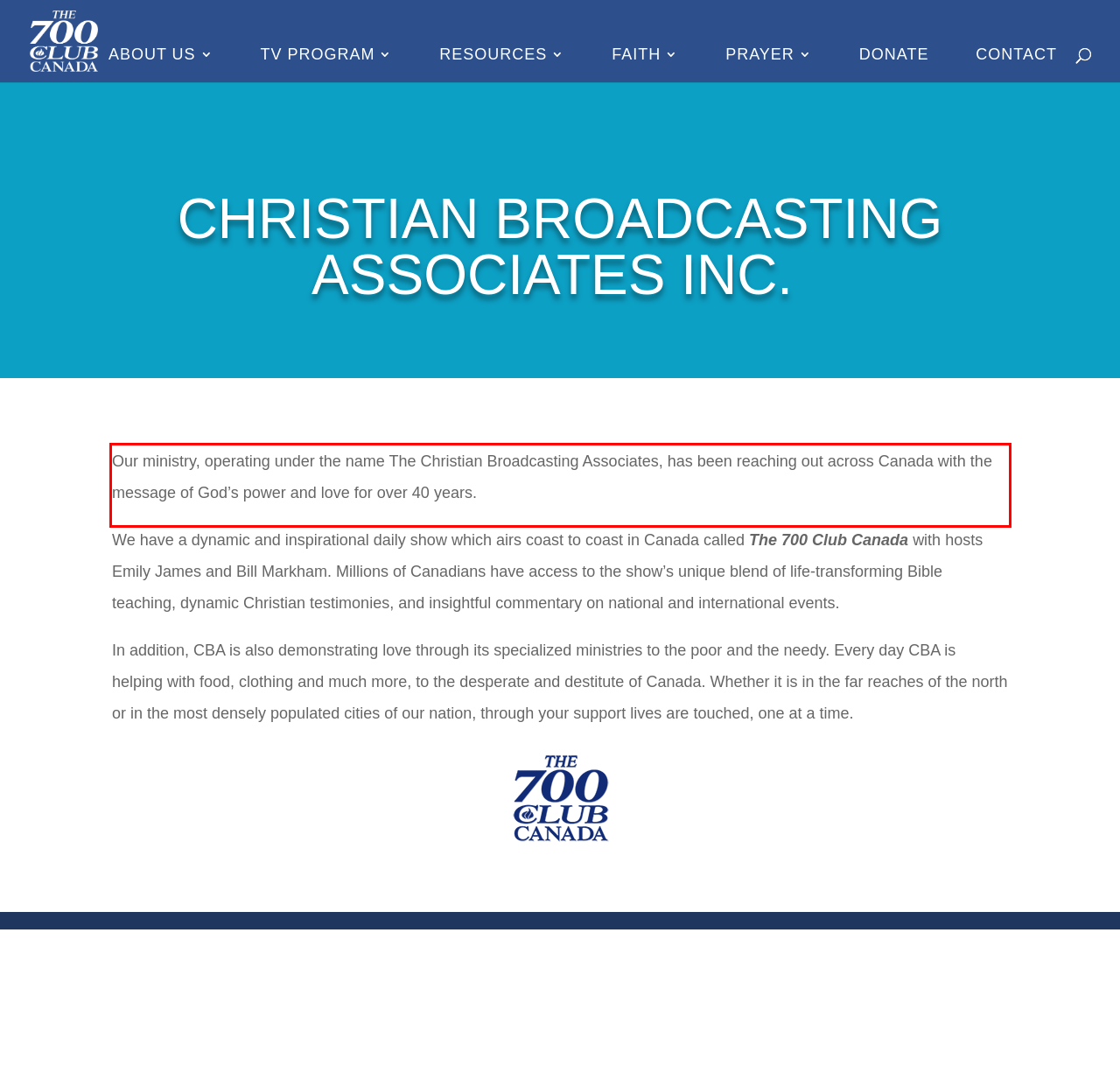Using the provided screenshot of a webpage, recognize and generate the text found within the red rectangle bounding box.

Our ministry, operating under the name The Christian Broadcasting Associates, has been reaching out across Canada with the message of God’s power and love for over 40 years.